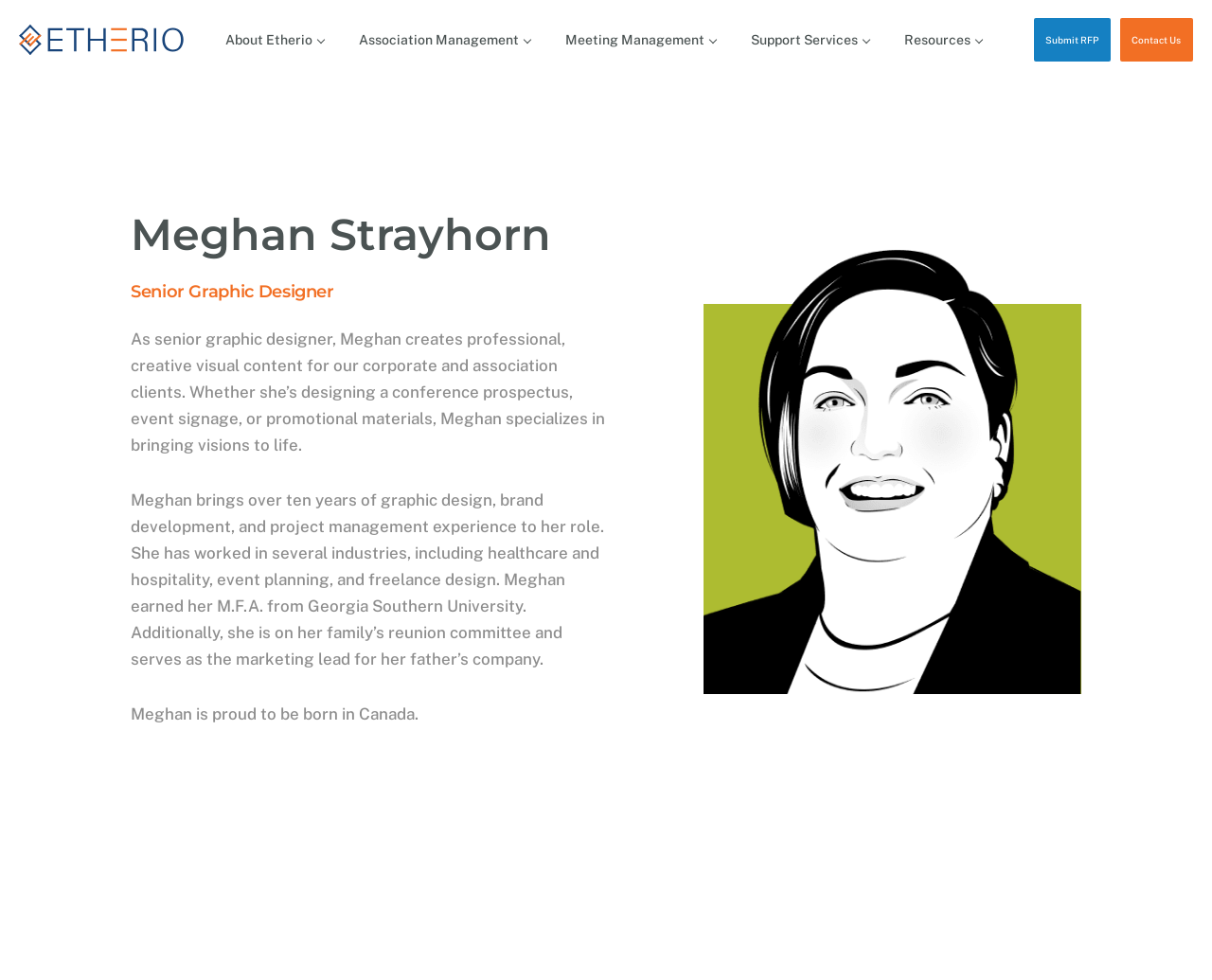Determine the bounding box coordinates for the area you should click to complete the following instruction: "Click Etherio logo".

[0.016, 0.025, 0.152, 0.056]